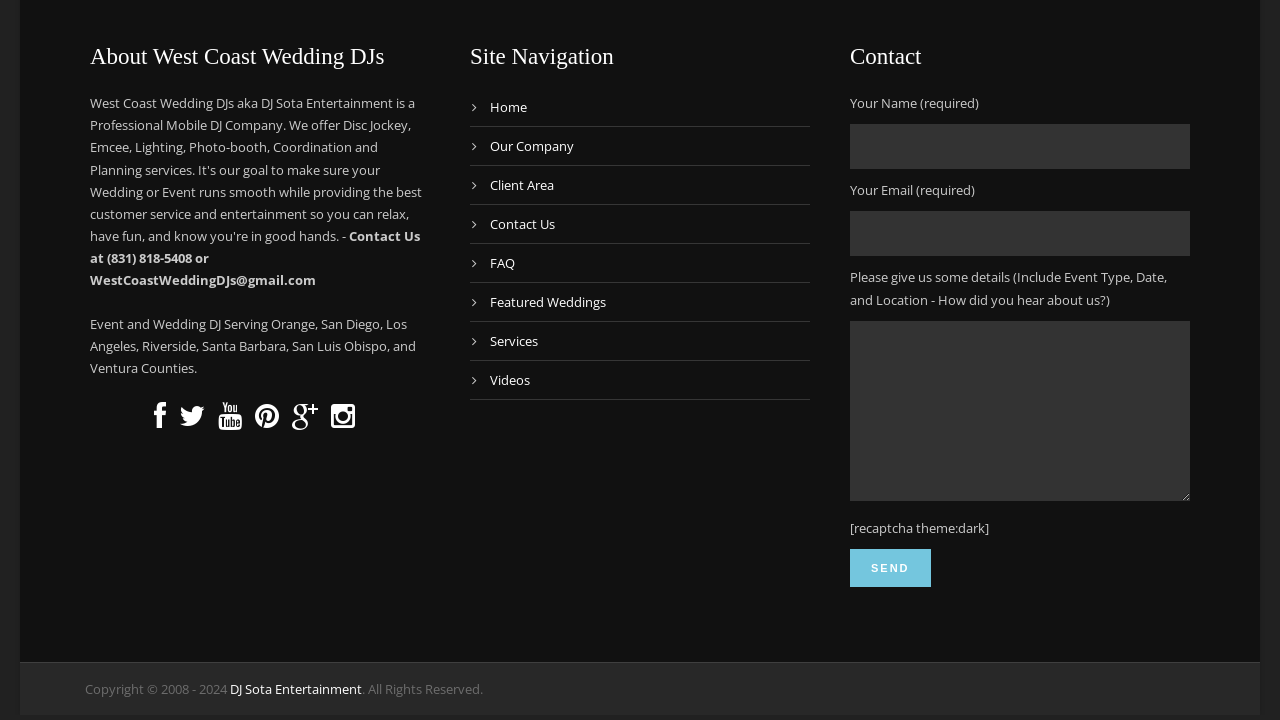Using the element description Services, predict the bounding box coordinates for the UI element. Provide the coordinates in (top-left x, top-left y, bottom-right x, bottom-right y) format with values ranging from 0 to 1.

[0.383, 0.461, 0.42, 0.486]